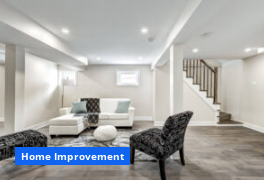Generate an elaborate caption for the given image.

This image showcases a beautifully designed basement renovation, highlighting a modern and inviting living space. The room features an elegant white couch adorned with decorative pillows, paired with stylish, patterned chairs that add a touch of sophistication. A sleek coffee table sits at the center, complementing the contemporary aesthetic. The space is well-lit with recessed lighting, enhancing the sense of openness and comfort. A staircase in the background leads to another level, suggesting a functional flow within the home. This basement transformation emphasizes the potential of home improvement projects, specifically focusing on creating comfortable and stylish living areas. The tag "Home Improvement" indicates the context of the renovation, inviting viewers to explore ideas for enhancing their own spaces.